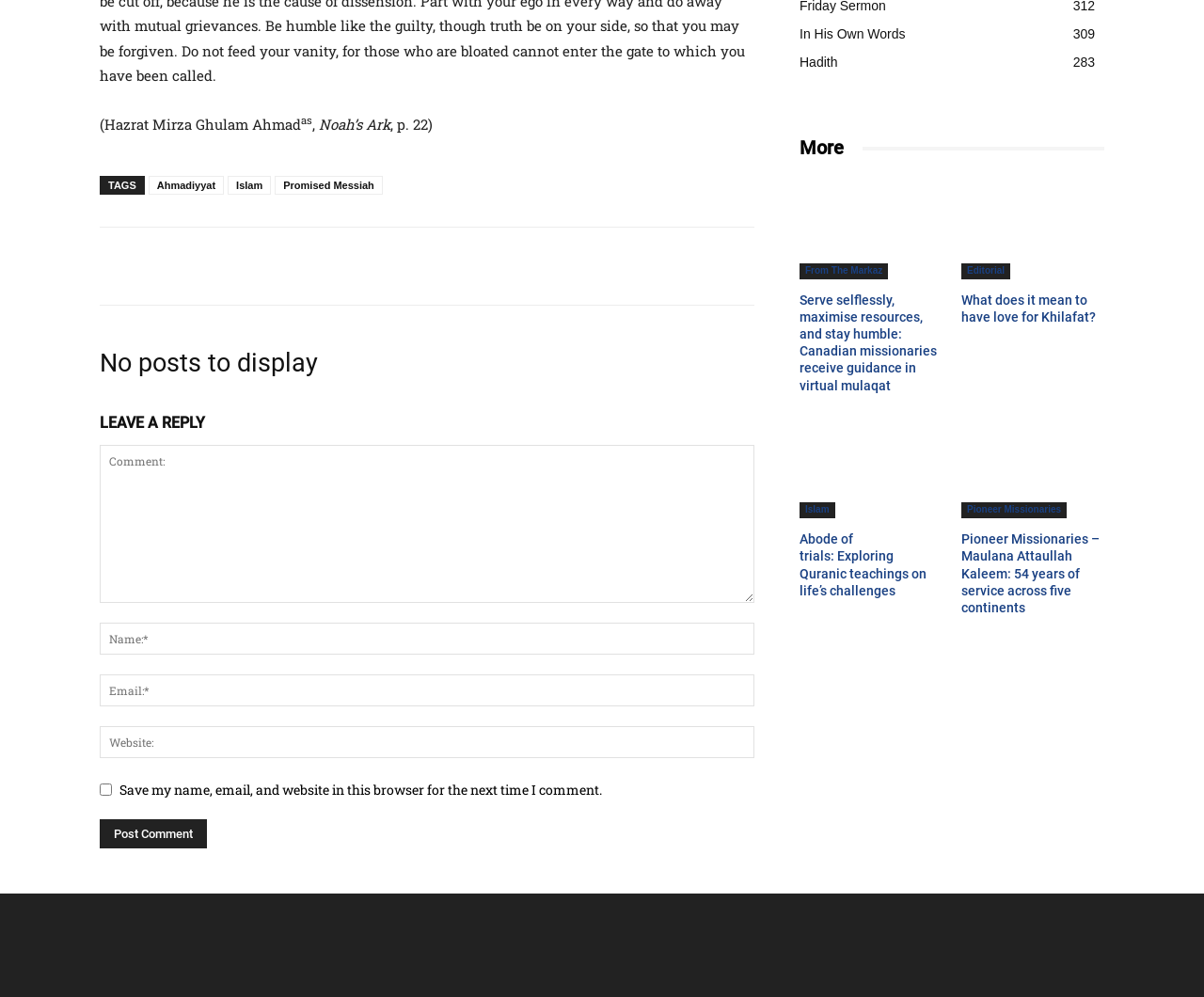Please find the bounding box coordinates of the clickable region needed to complete the following instruction: "Click on the 'What does it mean to have love for Khilafat?' link". The bounding box coordinates must consist of four float numbers between 0 and 1, i.e., [left, top, right, bottom].

[0.798, 0.18, 0.917, 0.28]